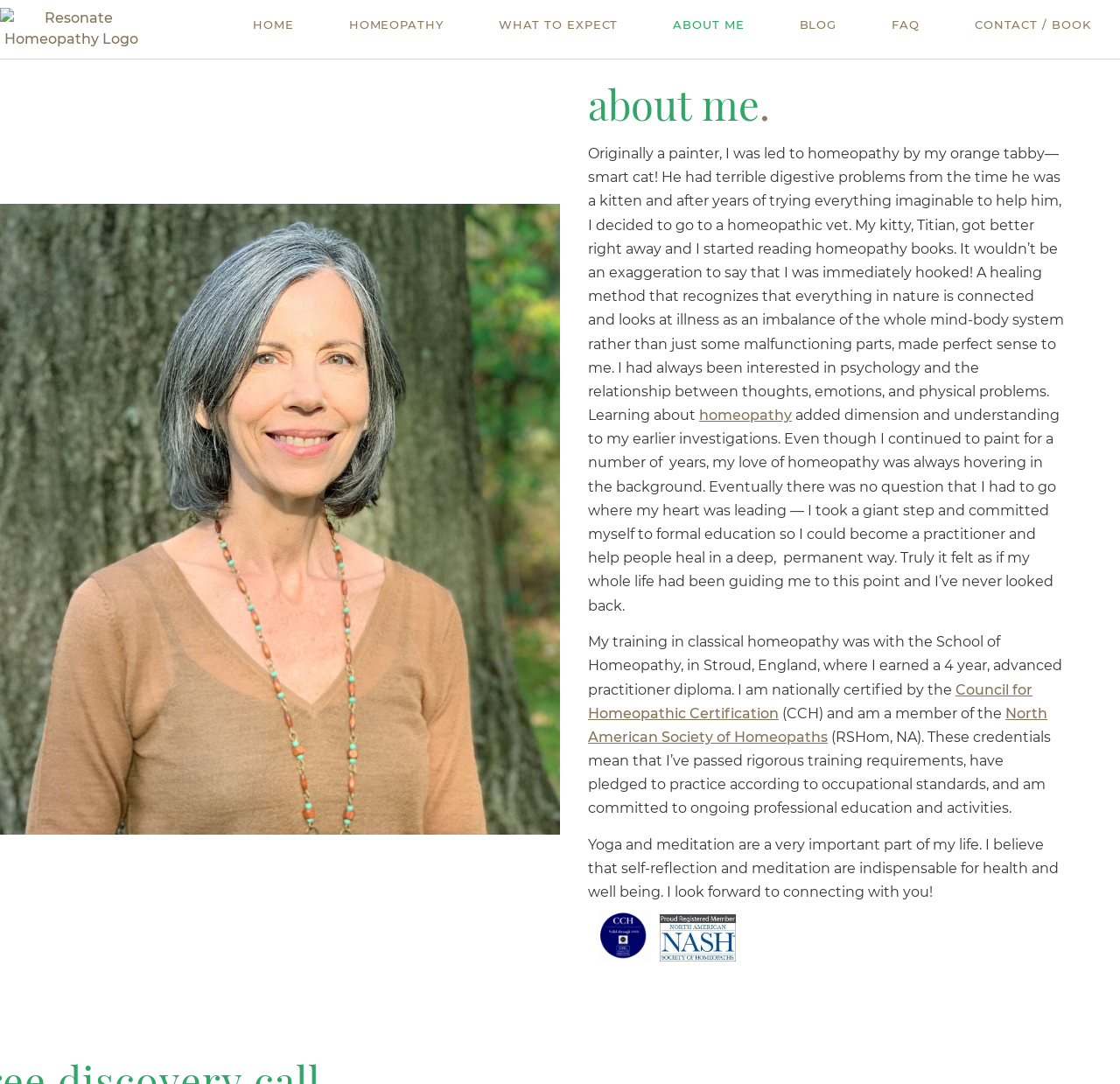Find the bounding box of the UI element described as: "Home". The bounding box coordinates should be given as four float values between 0 and 1, i.e., [left, top, right, bottom].

[0.226, 0.016, 0.262, 0.032]